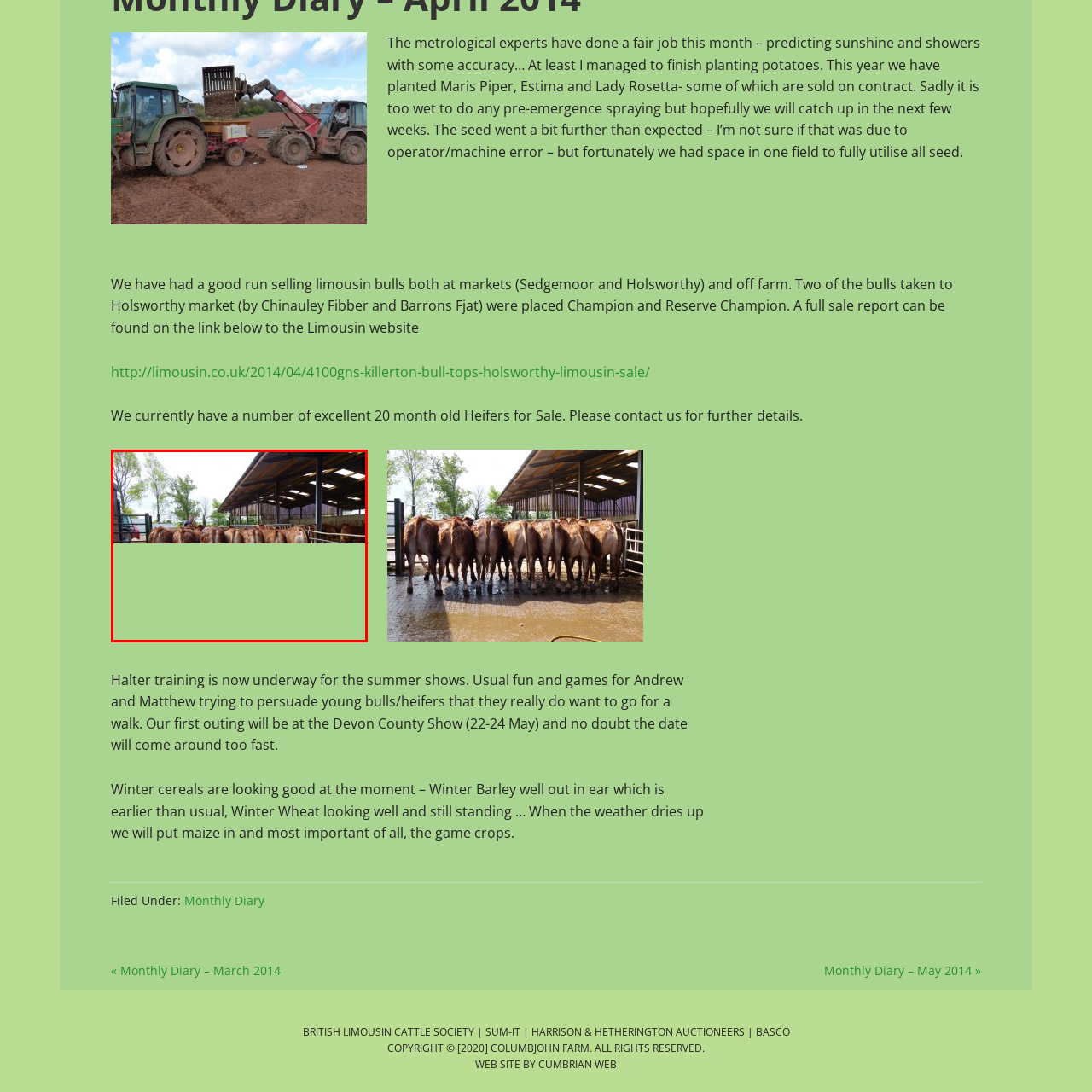Examine the image indicated by the red box and respond with a single word or phrase to the following question:
What is the purpose of the well-ventilated roof in the barn?

Optimal conditions for animals